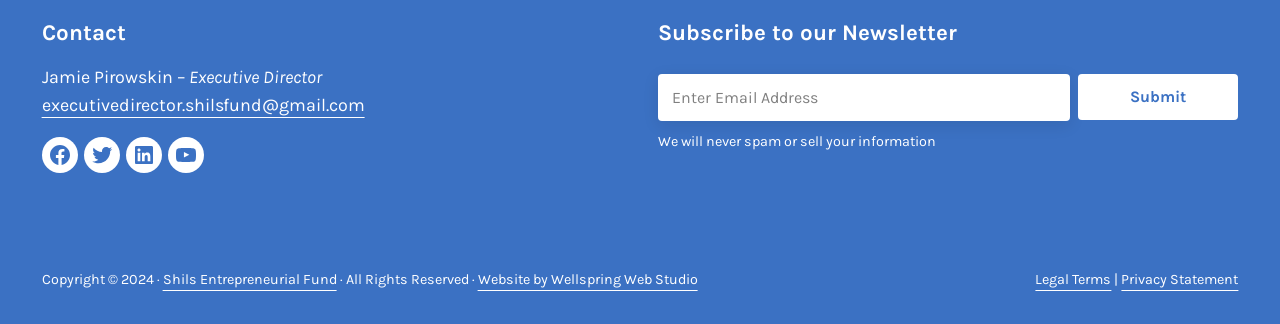Pinpoint the bounding box coordinates of the area that should be clicked to complete the following instruction: "Contact the Executive Director". The coordinates must be given as four float numbers between 0 and 1, i.e., [left, top, right, bottom].

[0.032, 0.294, 0.285, 0.359]